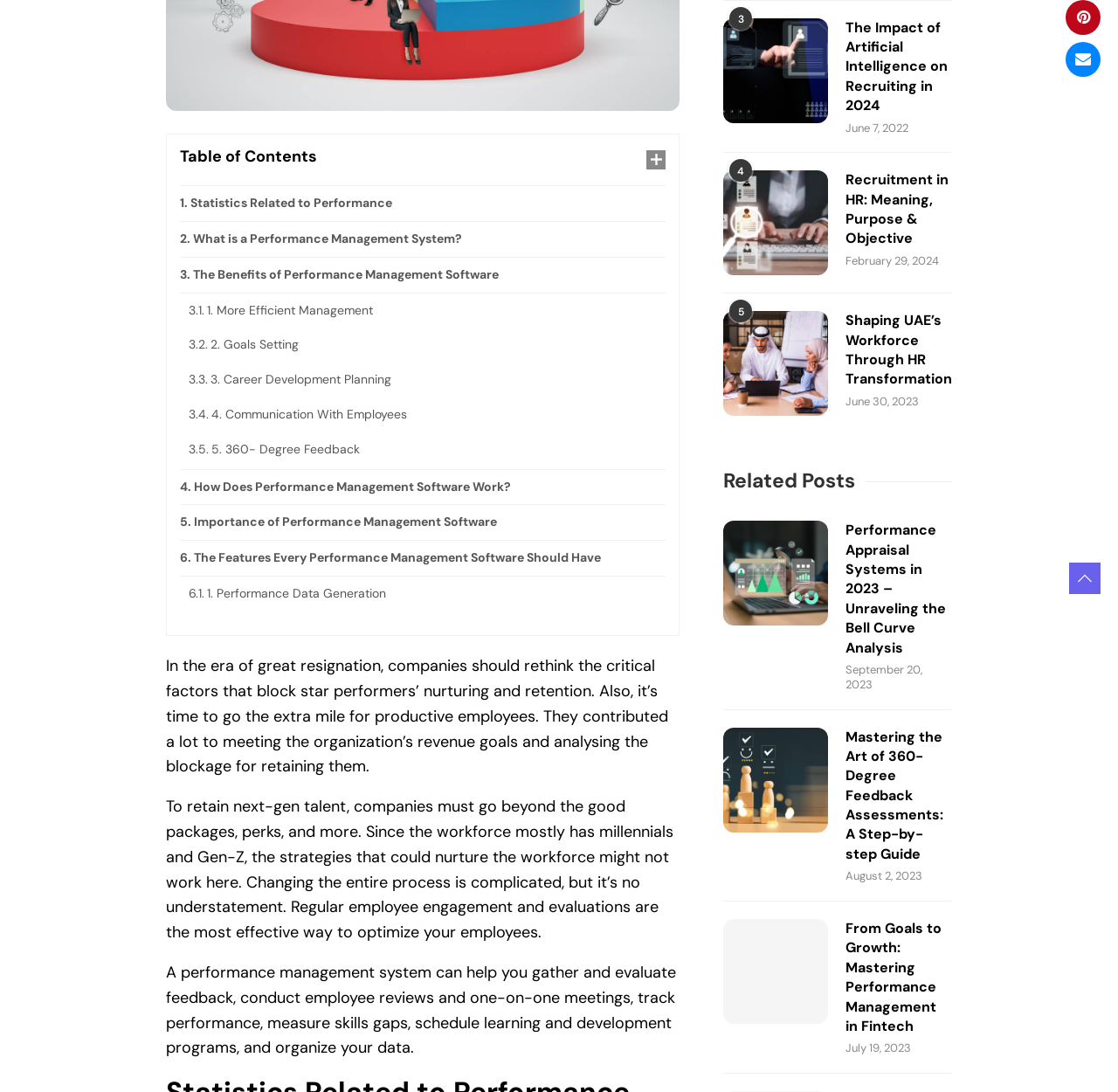Provide the bounding box coordinates, formatted as (top-left x, top-left y, bottom-right x, bottom-right y), with all values being floating point numbers between 0 and 1. Identify the bounding box of the UI element that matches the description: Importance of Performance Management Software

[0.161, 0.463, 0.596, 0.495]